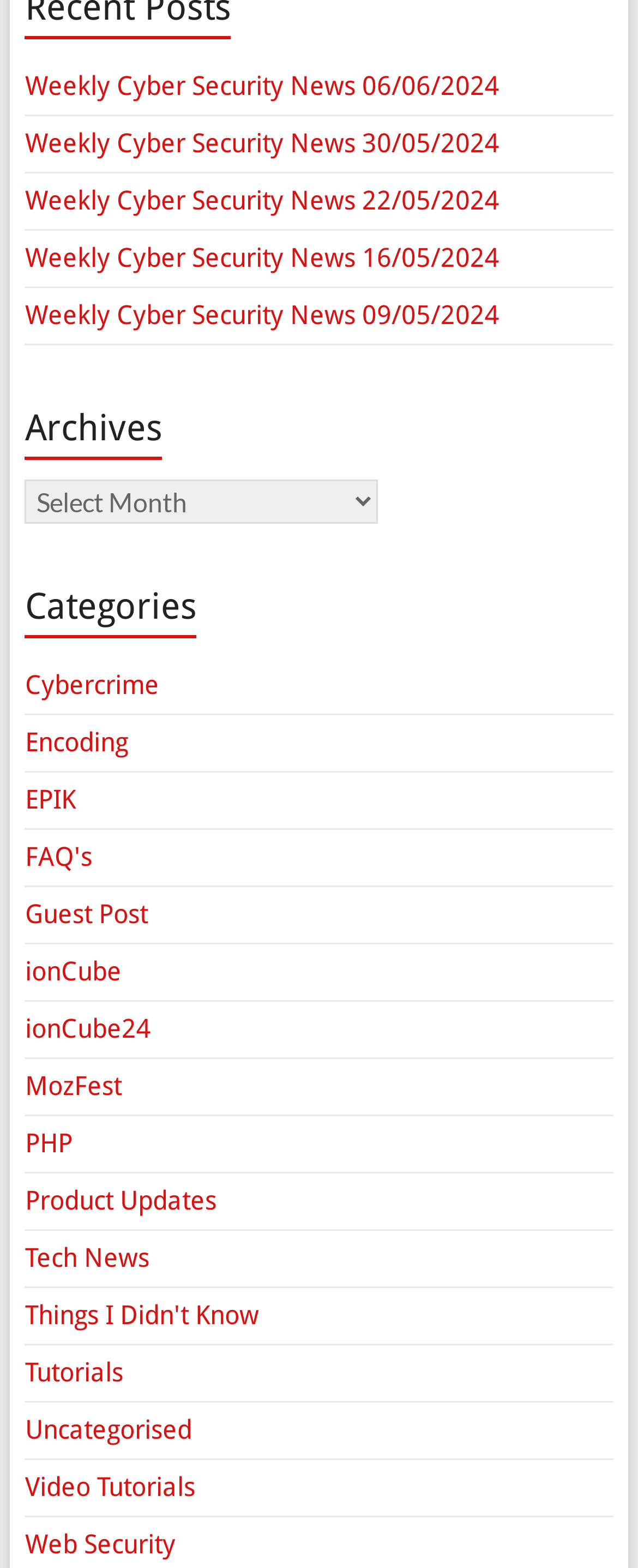Use the details in the image to answer the question thoroughly: 
What is the title of the latest cyber security news?

The latest cyber security news is listed at the top of the webpage, and the title is 'Weekly Cyber Security News 06/06/2024'.